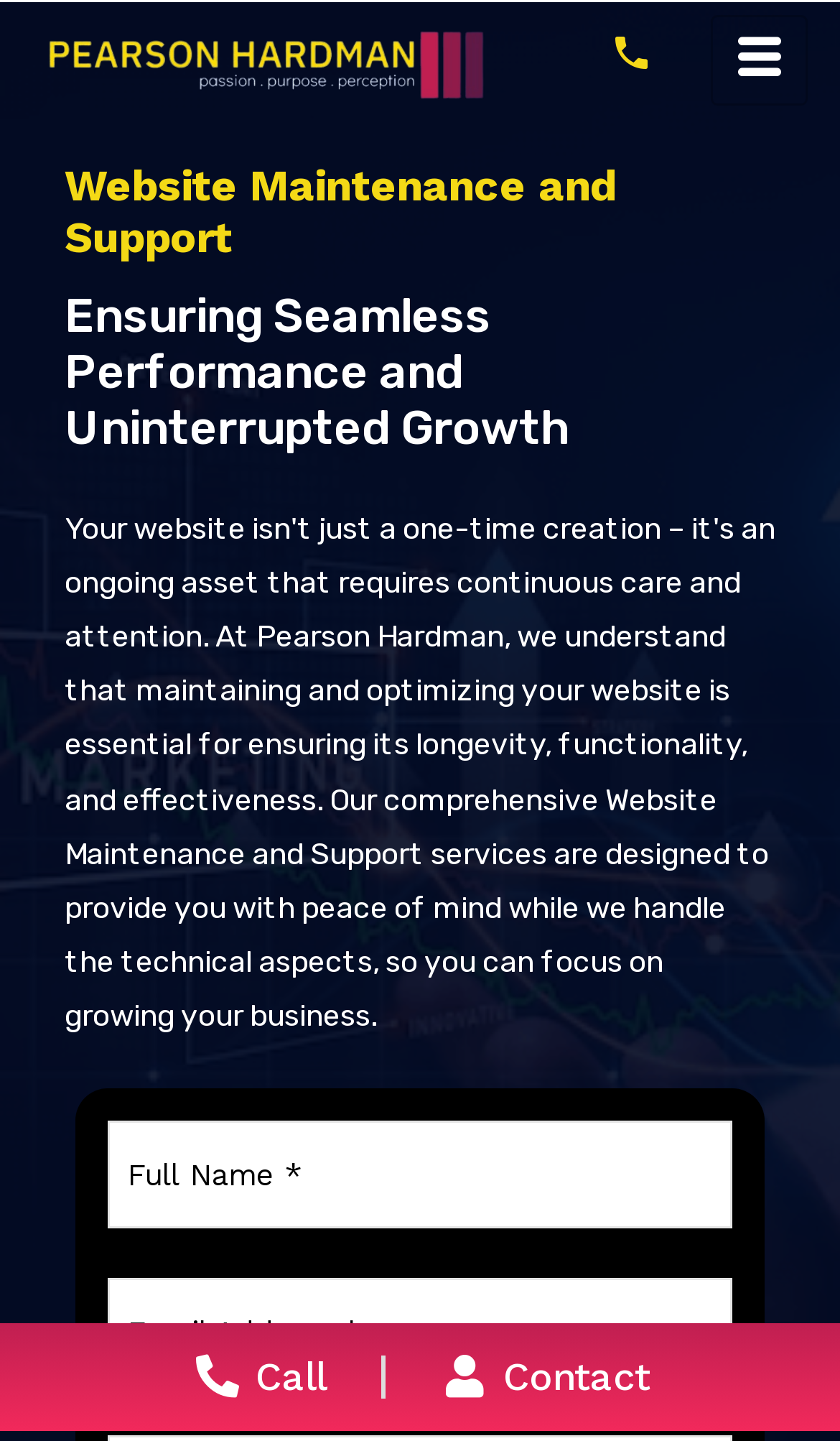Illustrate the webpage's structure and main components comprehensively.

The webpage is about website maintenance and support services offered by Pearson Hardman. At the top, there are three links on the left side, with the first one being a logo link, and two more links on the right side, including a hamburger icon button. Below these links, there are two headings that introduce the topic of website maintenance and support, emphasizing the importance of seamless performance and uninterrupted growth.

On the bottom of the page, there are two links, "Call" and "Contact", placed side by side. Above these links, there is a form with two required textboxes, one for "Full Name" and another for "Email Address". The form is likely used for users to inquire about the website maintenance services.